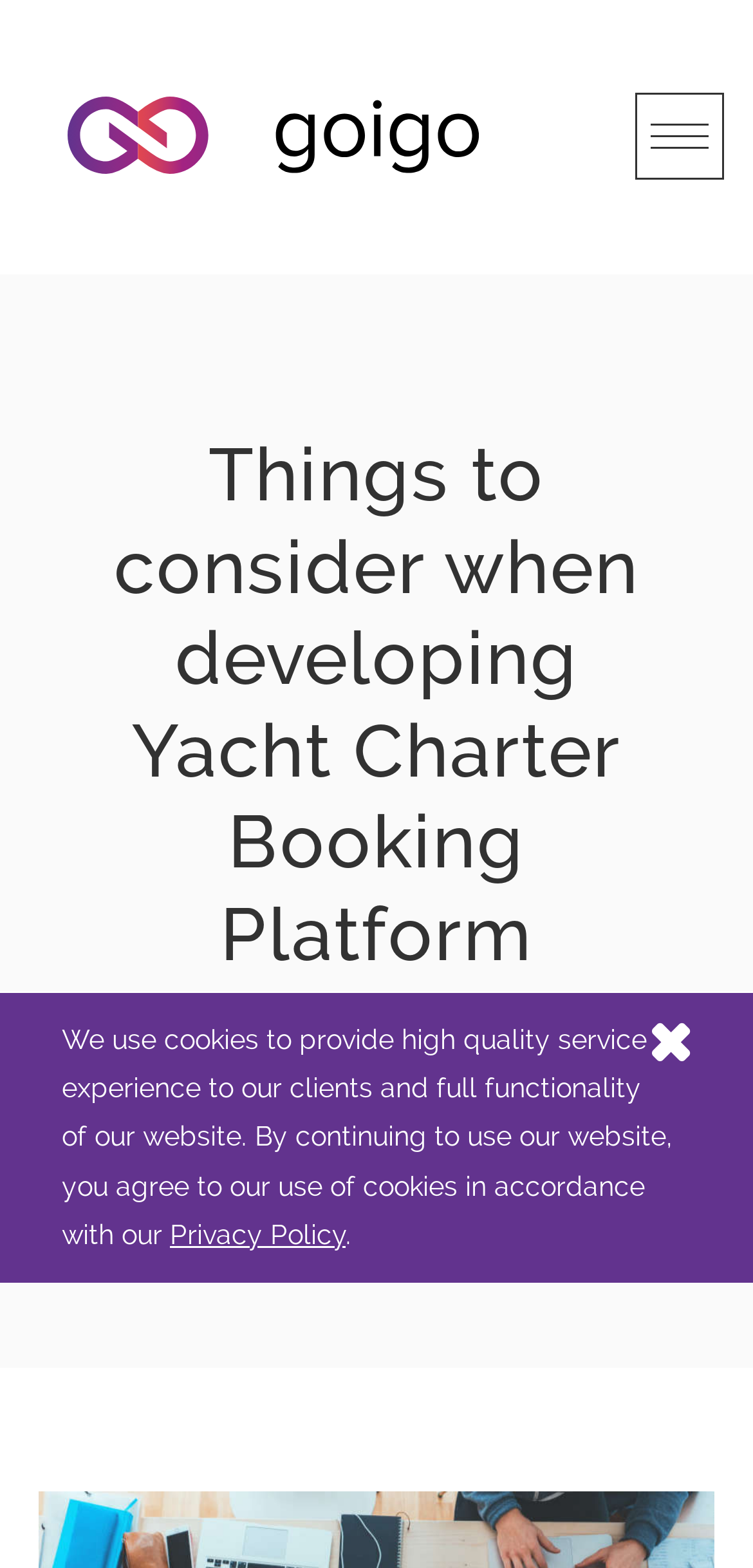Where is the close button located?
Look at the image and answer the question using a single word or phrase.

Top right corner